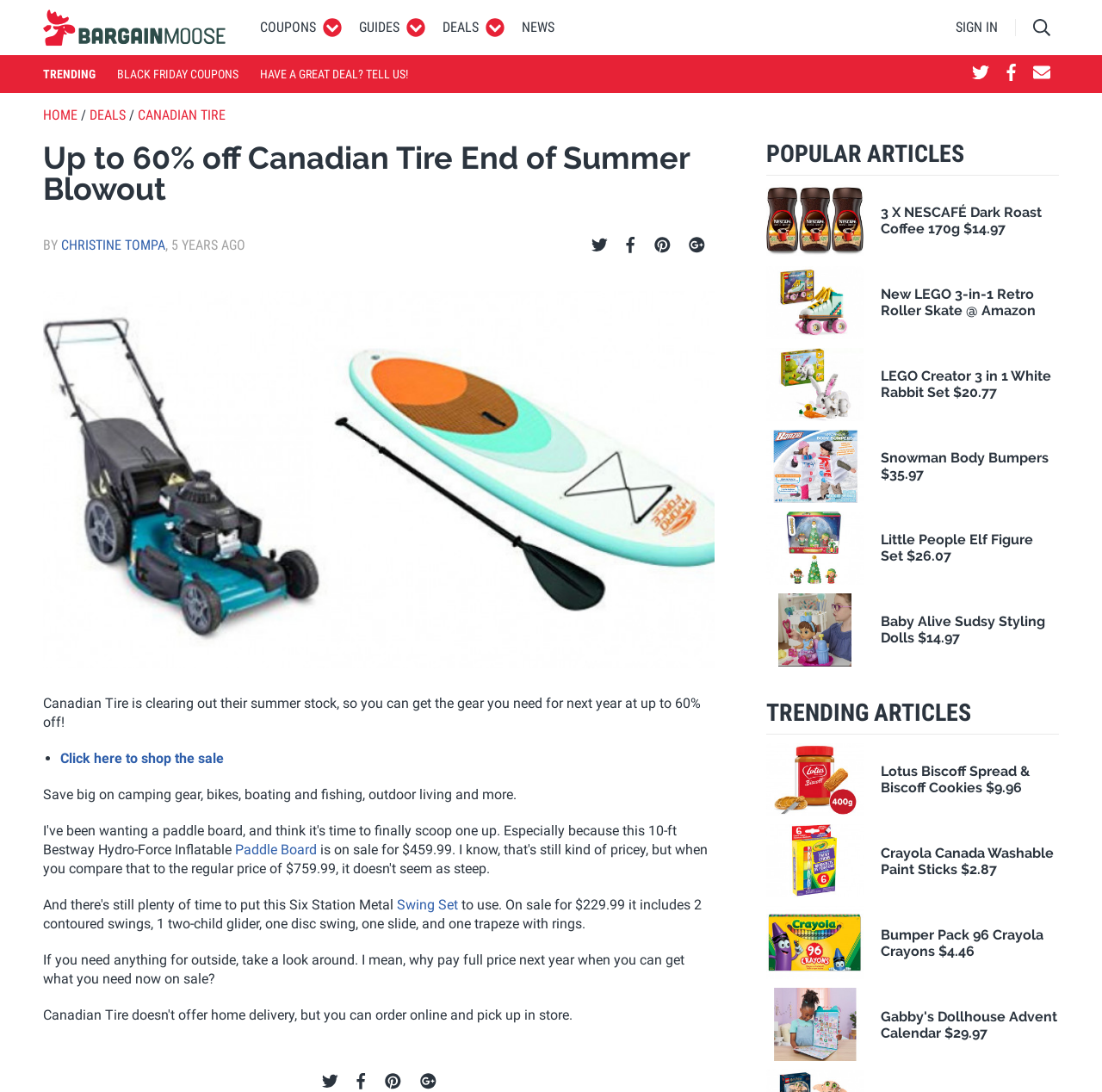What is the type of doll mentioned in the article?
From the details in the image, answer the question comprehensively.

The type of doll mentioned in the article can be found in the link 'Baby Alive Sudsy Styling Dolls $14.97'.